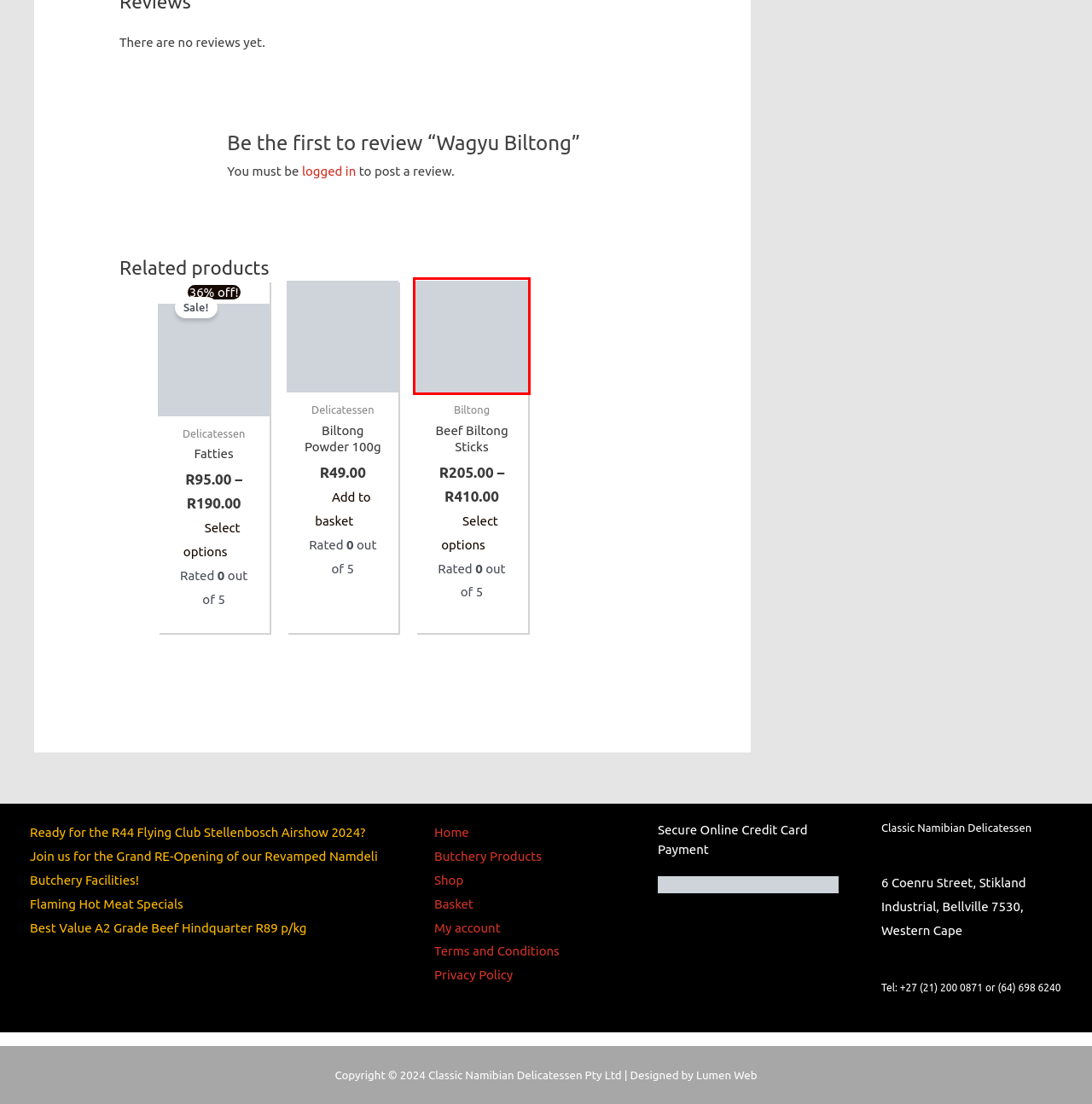You are given a webpage screenshot where a red bounding box highlights an element. Determine the most fitting webpage description for the new page that loads after clicking the element within the red bounding box. Here are the candidates:
A. Biltong Sticks | Classic Namibian Delicatessen
B. Fatties | Classic Namibian Delicatessen | Bellville | Cape Town
C. Privacy Policy | Classic Namibian Delicatessen
D. Revamped | Re-opening-namdeli-butchery-bellville
E. Terms And Conditions | Classic Namibian Delicatessen
F. Biltong Powder 100g | Classic Namibian Delicatessen
G. My Account | Classic Namibian Delicatessen
H. Get Ready For The Flying Club R44 Stellenbosch Airshow 2024!

A